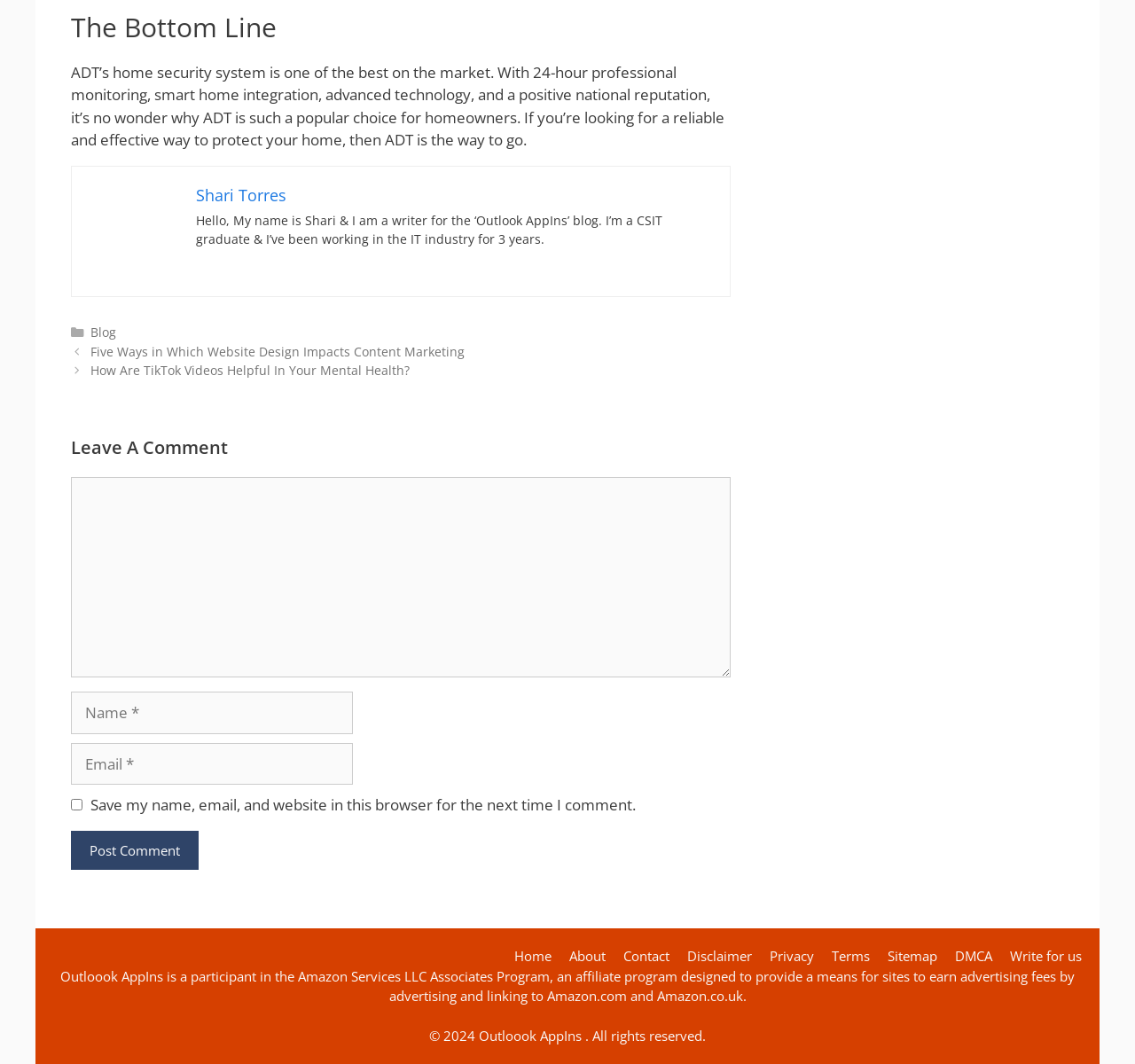Determine the bounding box coordinates for the element that should be clicked to follow this instruction: "Click on the 'Home' link". The coordinates should be given as four float numbers between 0 and 1, in the format [left, top, right, bottom].

[0.453, 0.89, 0.486, 0.907]